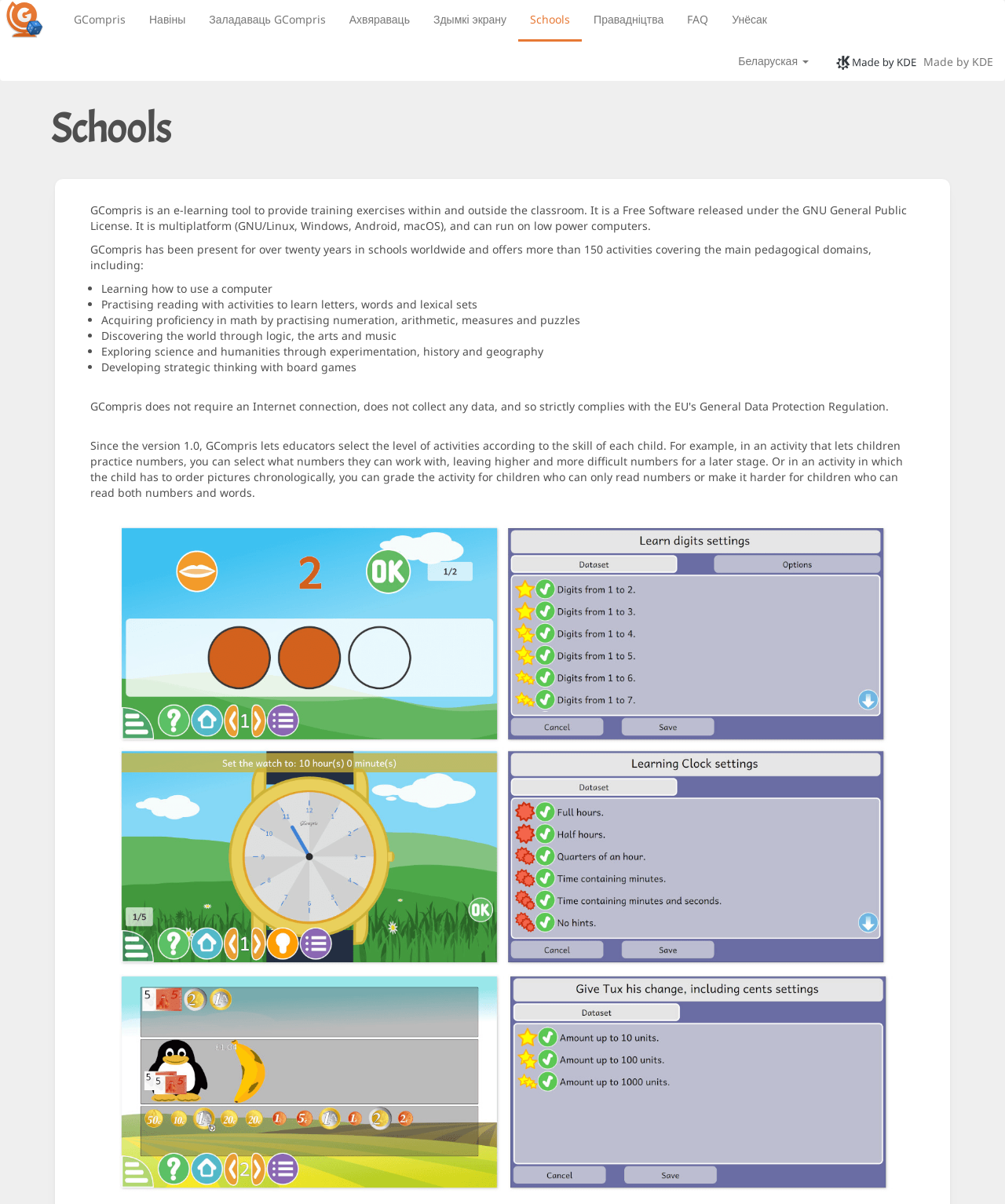How many activities does GCompris offer? From the image, respond with a single word or brief phrase.

More than 150